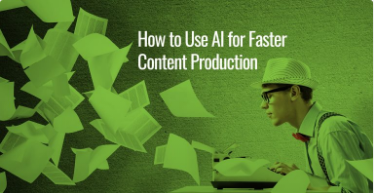Thoroughly describe what you see in the image.

The image features a man focused intently in profile, sitting at a typewriter. He sports a stylish hat and bow tie, embodying a creative and retro aesthetic. Surrounding him are numerous sheets of paper appearing to float in mid-air, symbolizing the burst of ideas or content being generated. The vibrant green background adds a modern touch, contrasting with the vintage typewriter, while an overlay of white text reads, "How to Use AI for Faster Content Production." This visual effectively conveys the theme of leveraging artificial intelligence to enhance and expedite the writing process, aligning with discussions on modern content creation strategies.